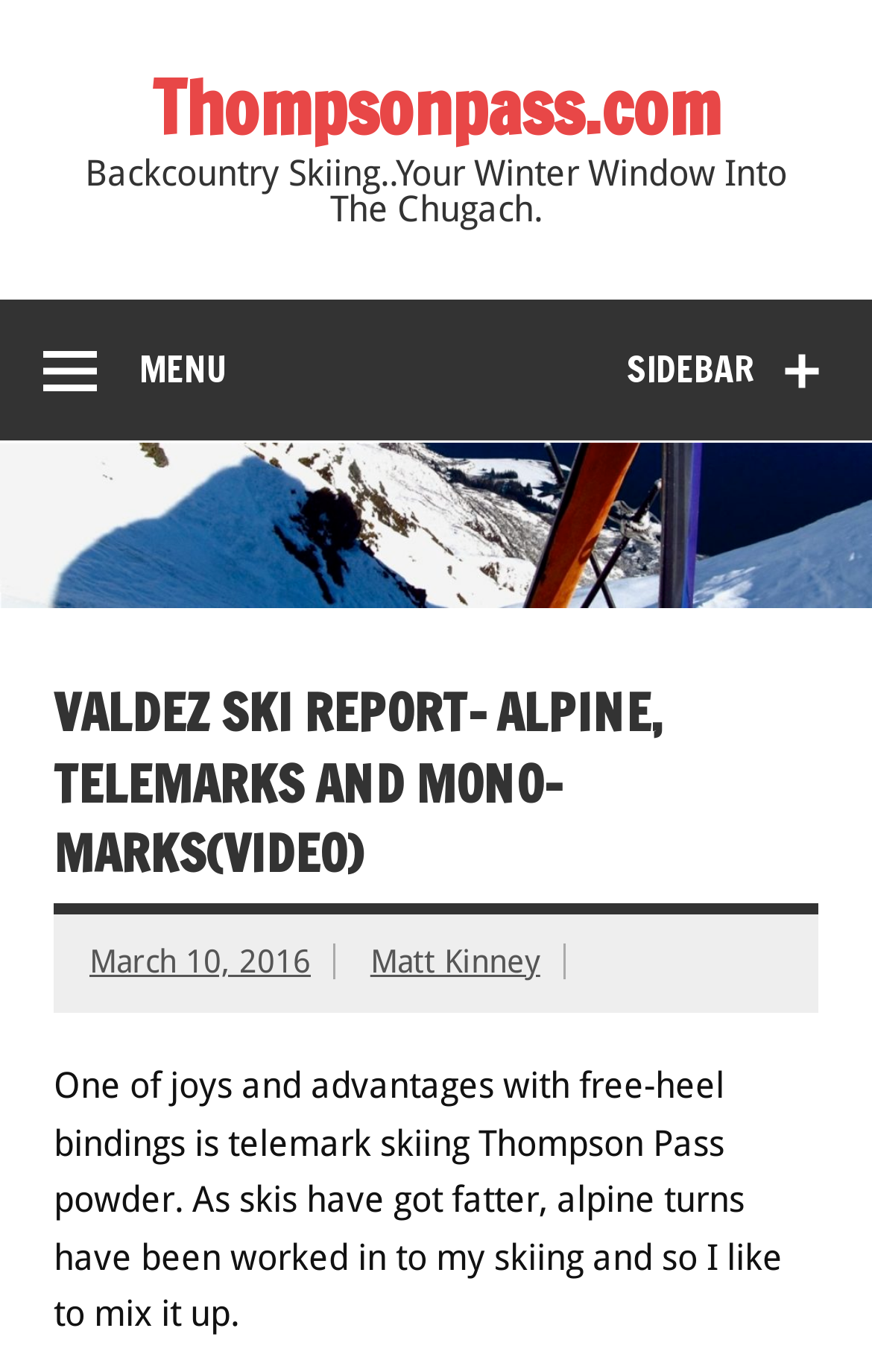Using the details in the image, give a detailed response to the question below:
What is the date of the ski report?

I found the date of the ski report by looking at the link element with the text 'March 10, 2016', which is located below the main heading. The time element with the same text is likely associated with the date of the ski report.